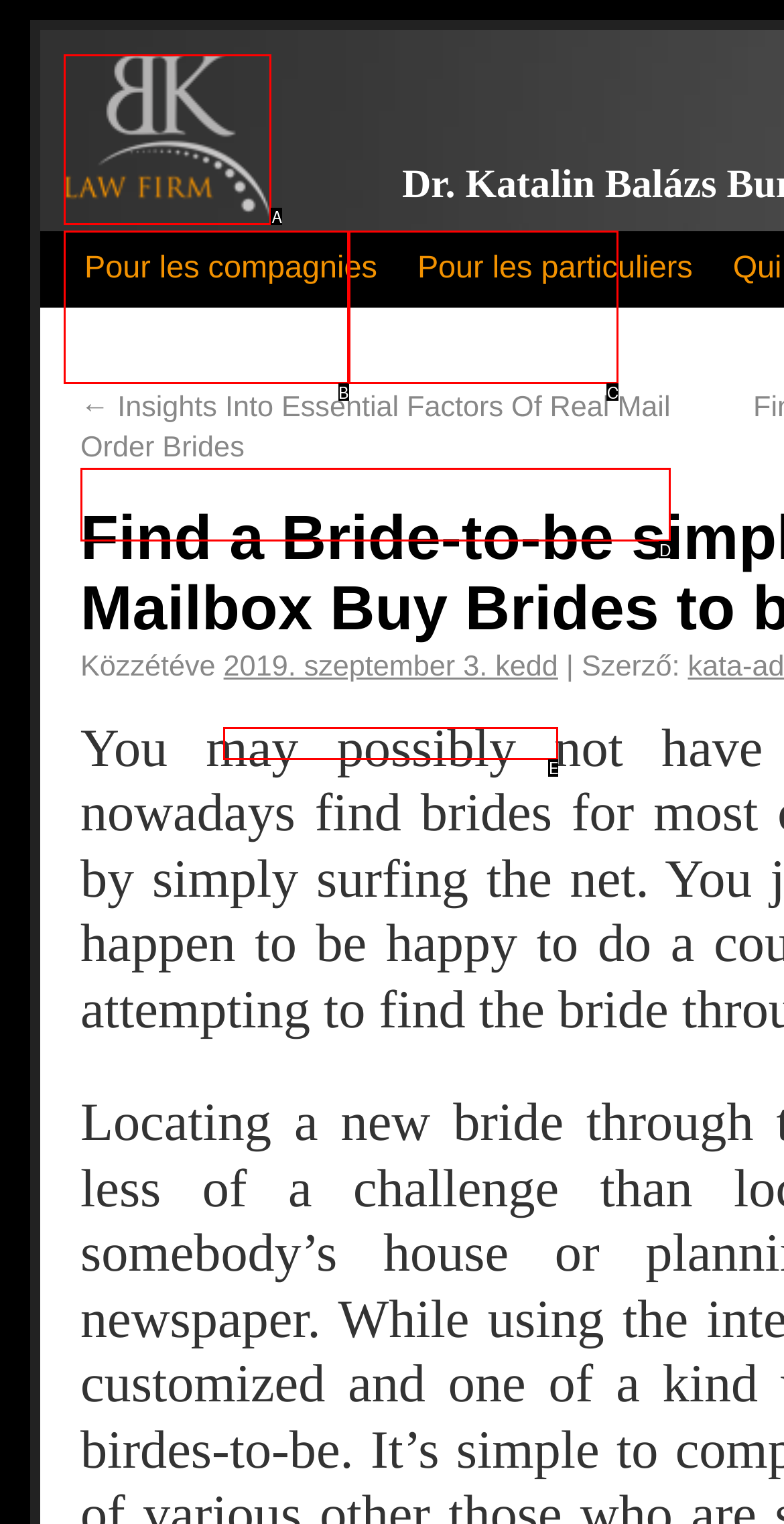Select the letter that corresponds to the description: 2019. szeptember 3. kedd. Provide your answer using the option's letter.

E